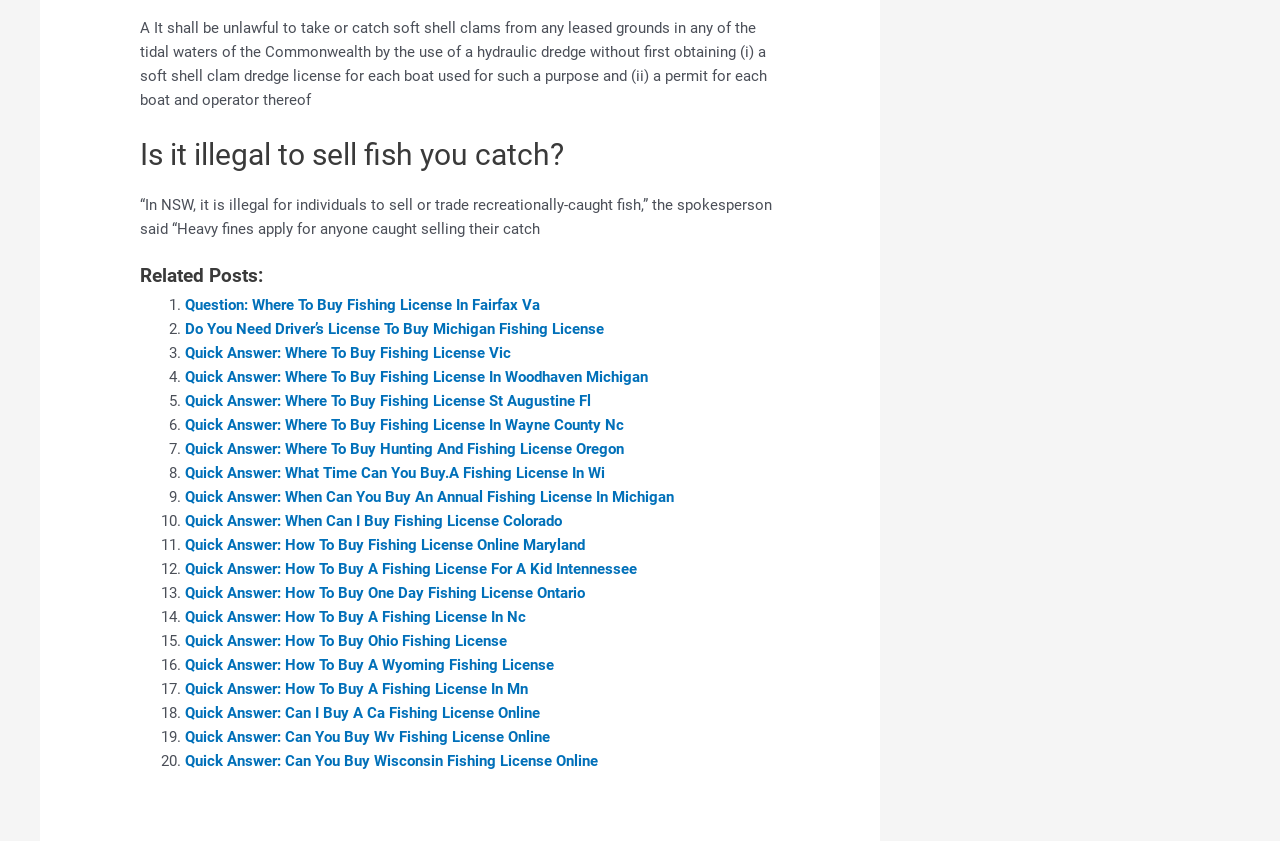Locate the bounding box coordinates of the clickable element to fulfill the following instruction: "Click the link 'Do You Need Driver’s License To Buy Michigan Fishing License'". Provide the coordinates as four float numbers between 0 and 1 in the format [left, top, right, bottom].

[0.145, 0.38, 0.472, 0.402]